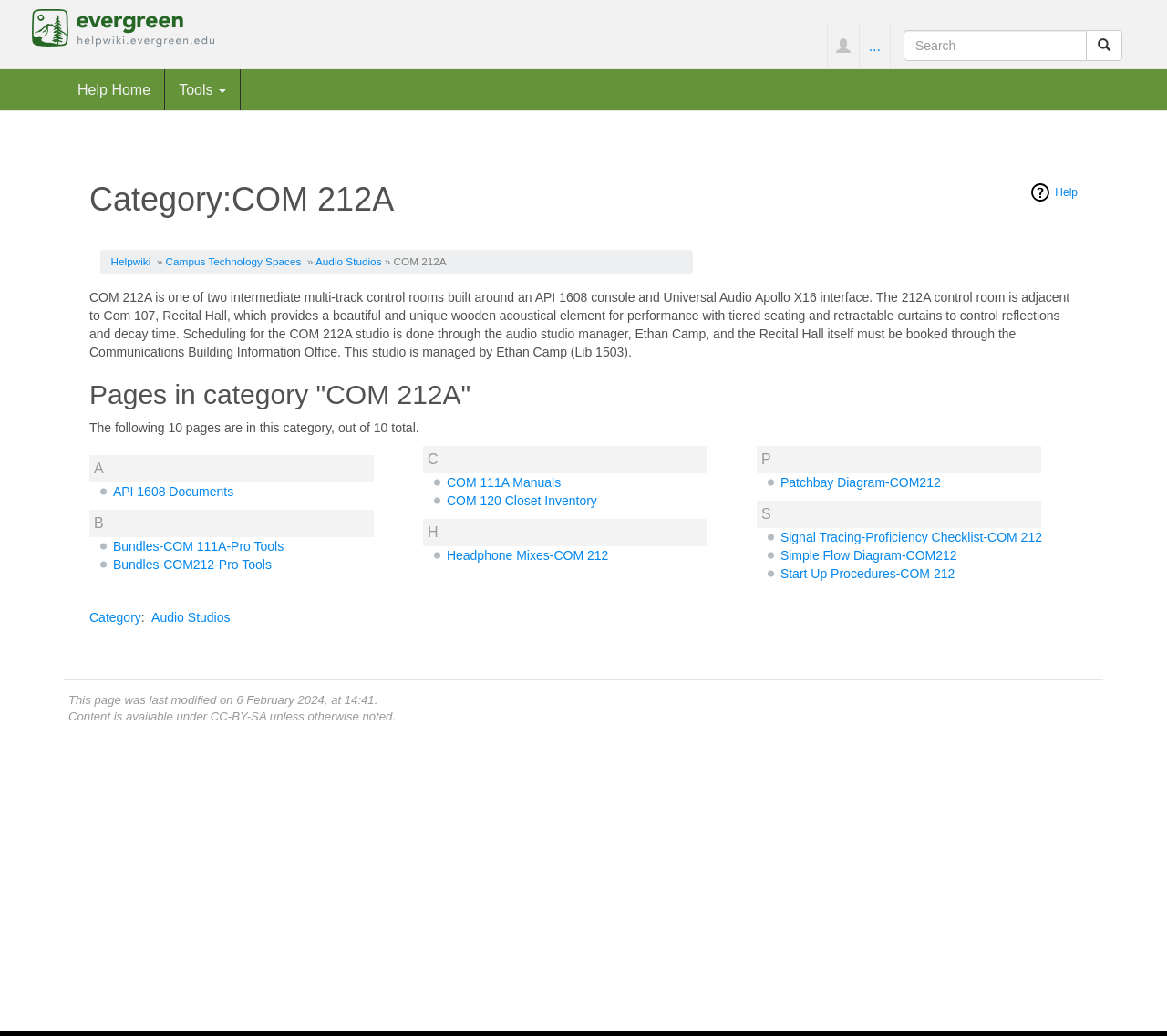For the given element description Campus Technology Spaces, determine the bounding box coordinates of the UI element. The coordinates should follow the format (top-left x, top-left y, bottom-right x, bottom-right y) and be within the range of 0 to 1.

[0.142, 0.246, 0.258, 0.258]